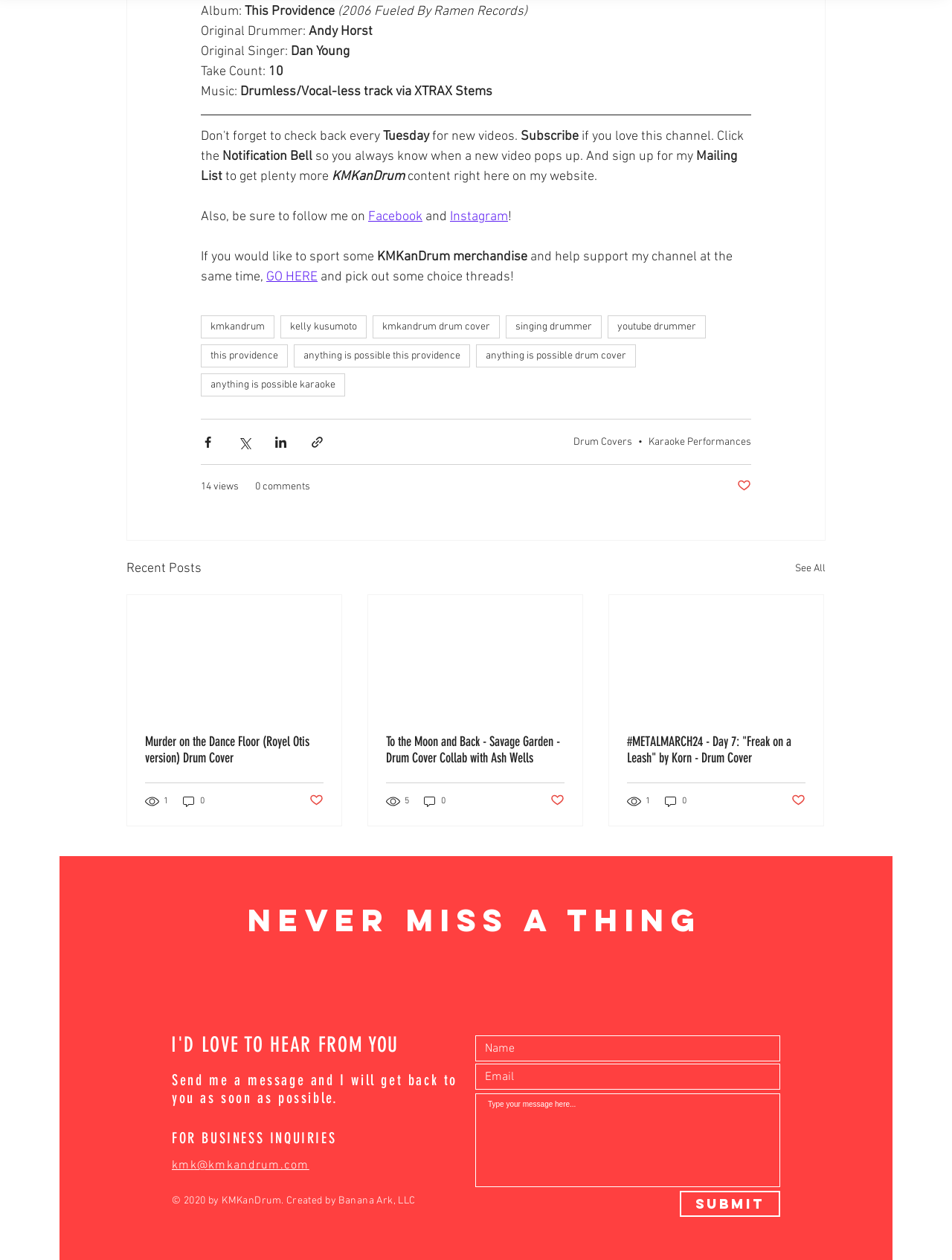What is the purpose of the 'Subscribe' button?
Give a comprehensive and detailed explanation for the question.

The 'Subscribe' button is located near the top of the webpage, and its purpose is to allow users to subscribe to the channel, as indicated by the surrounding text 'Subscribe if you love this channel'.